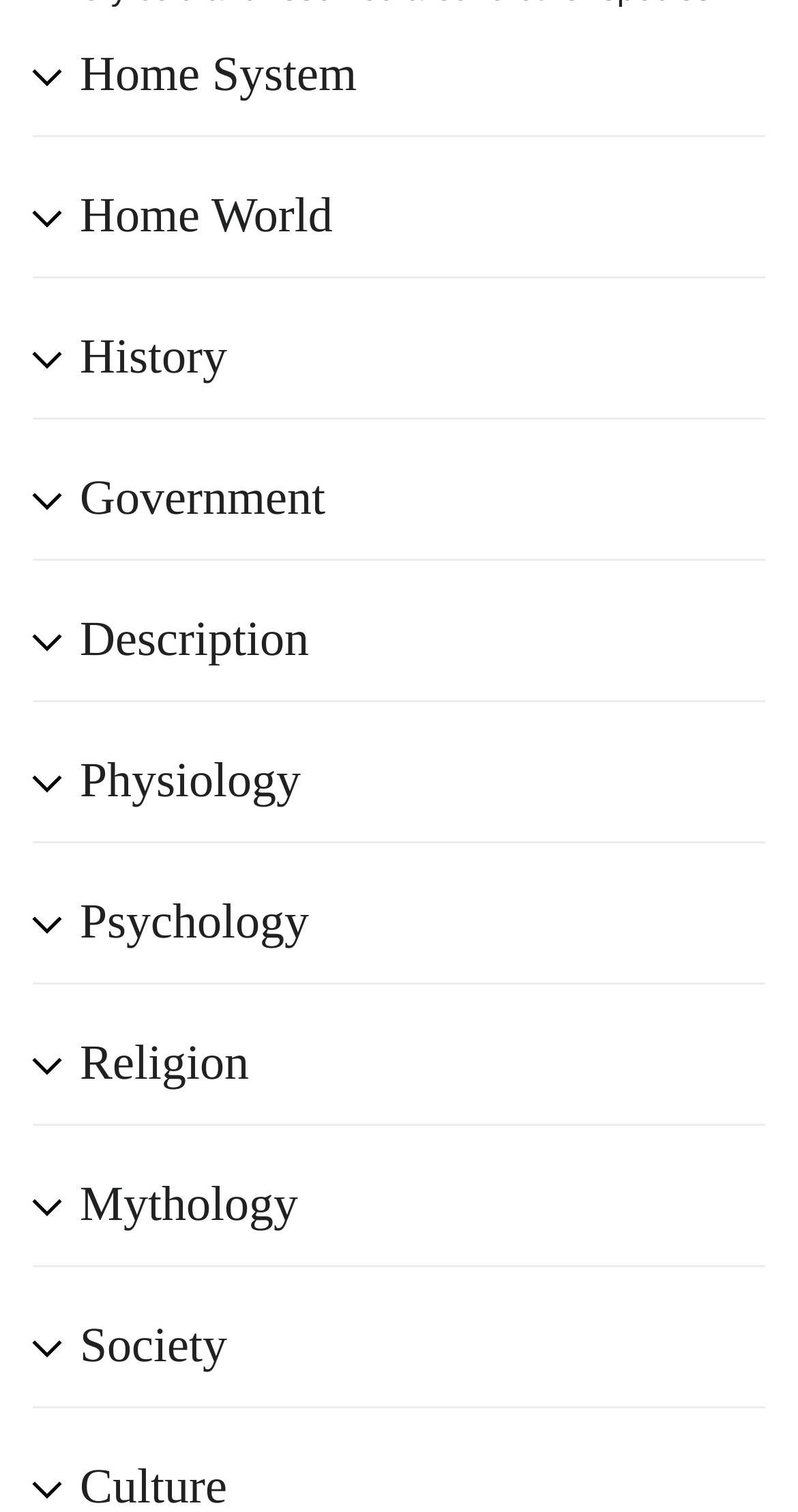What is the first category?
Provide a detailed answer to the question, using the image to inform your response.

The first category is 'Home System' which is indicated by the heading element at the top of the webpage with a bounding box of [0.041, 0.013, 0.959, 0.09].